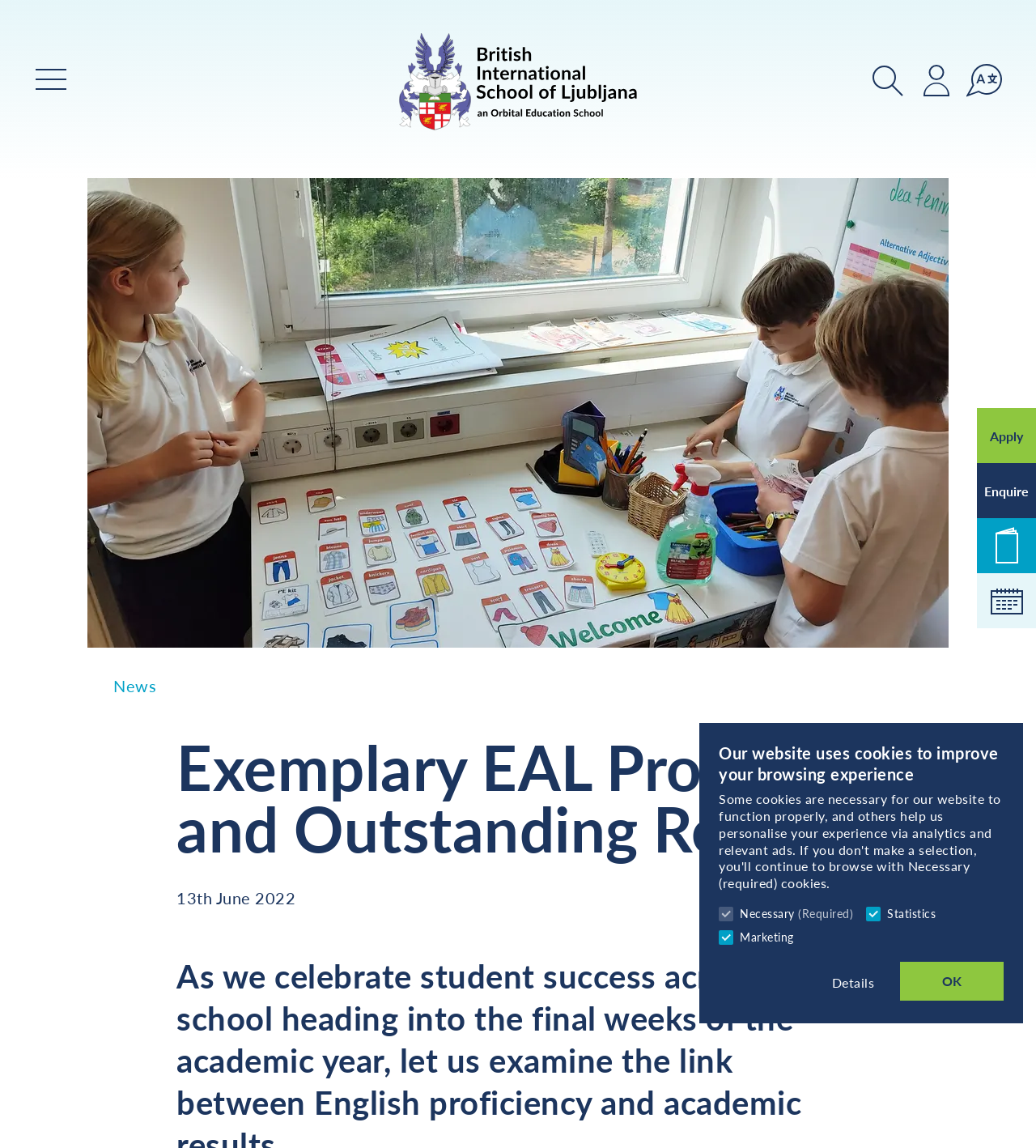What is the function of the 'OK' button?
Can you provide a detailed and comprehensive answer to the question?

I determined the function of the button by its position in the cookie acceptance section of the webpage and its label 'OK', which suggests that it is used to confirm the cookie settings.